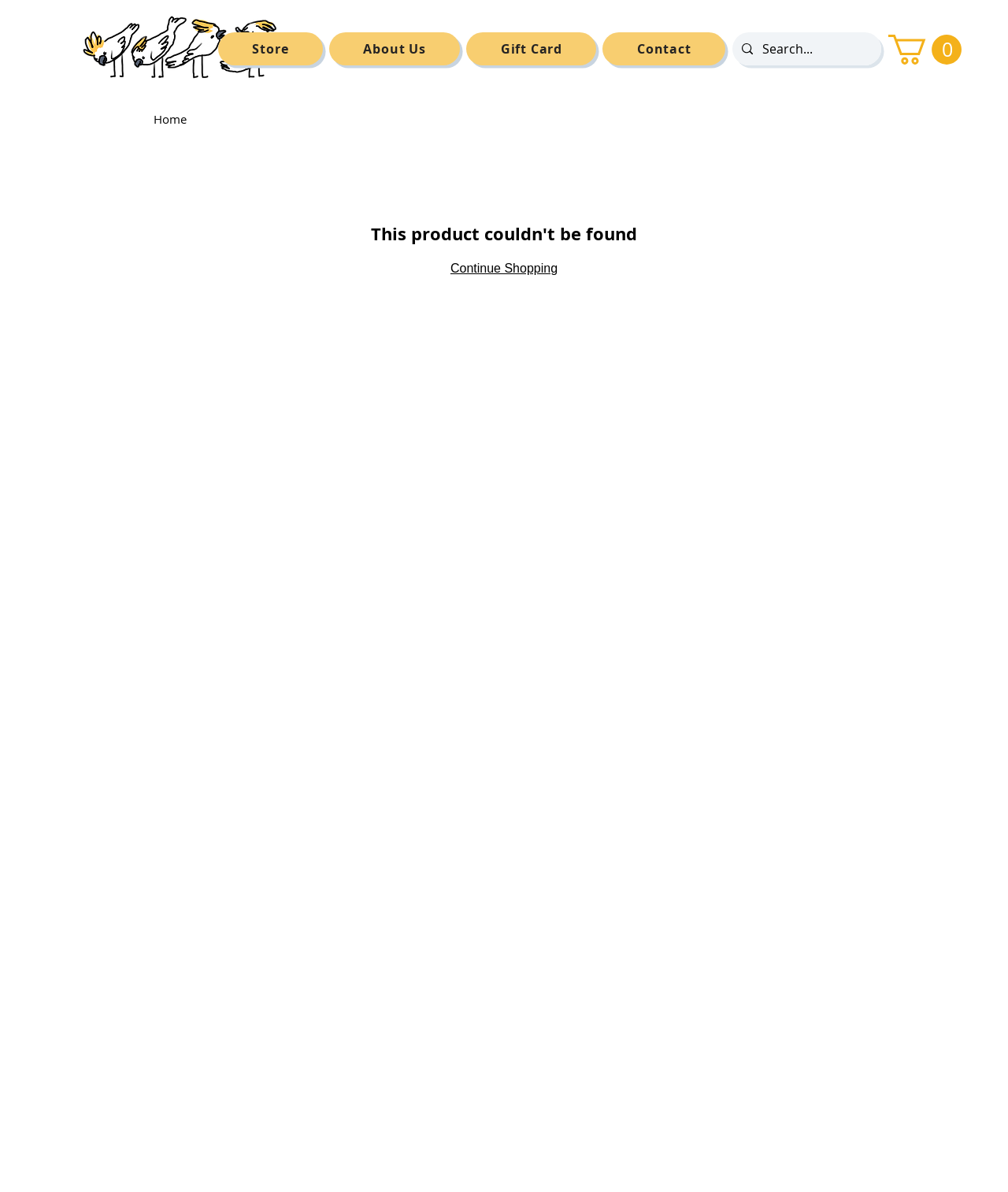Please find the bounding box coordinates of the element's region to be clicked to carry out this instruction: "view cart".

[0.881, 0.029, 0.954, 0.054]